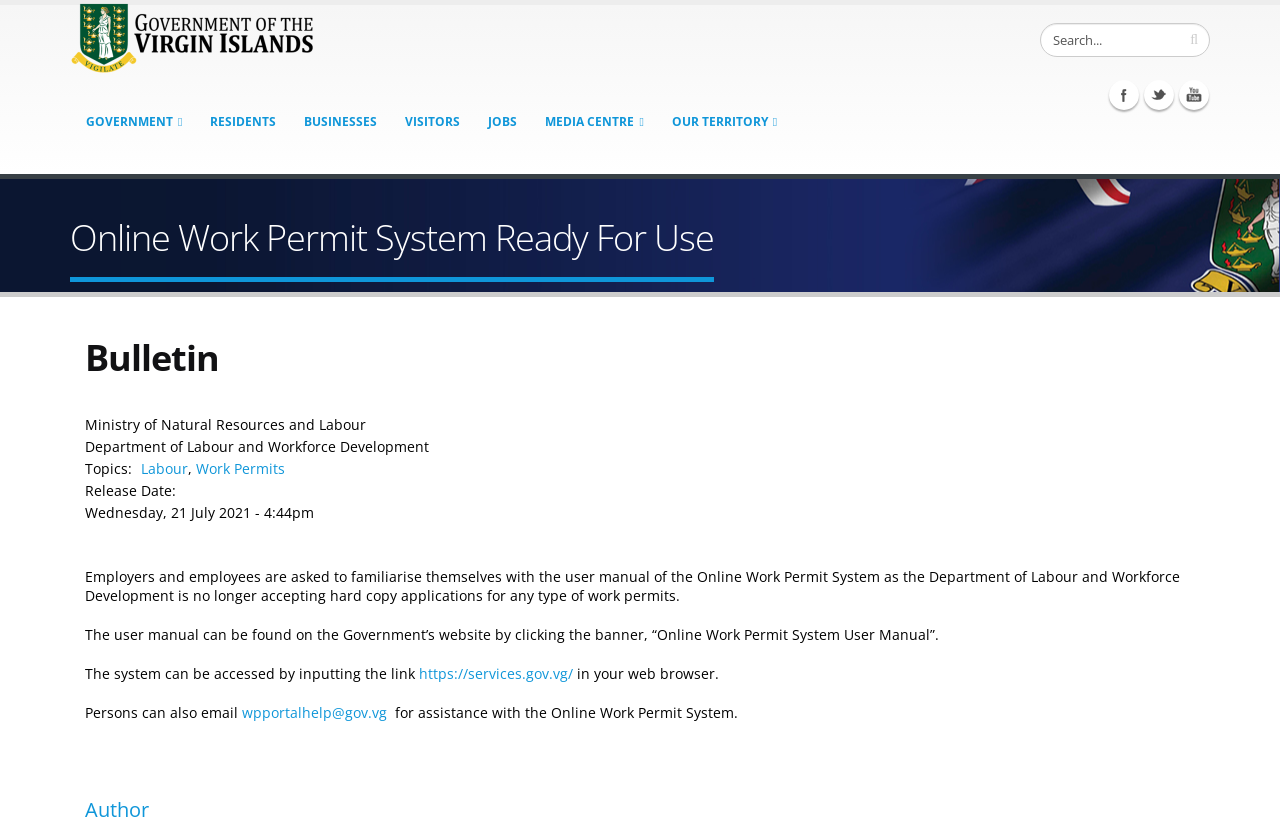Determine the bounding box coordinates for the HTML element mentioned in the following description: "wpportalhelp@gov.vg". The coordinates should be a list of four floats ranging from 0 to 1, represented as [left, top, right, bottom].

[0.189, 0.859, 0.302, 0.882]